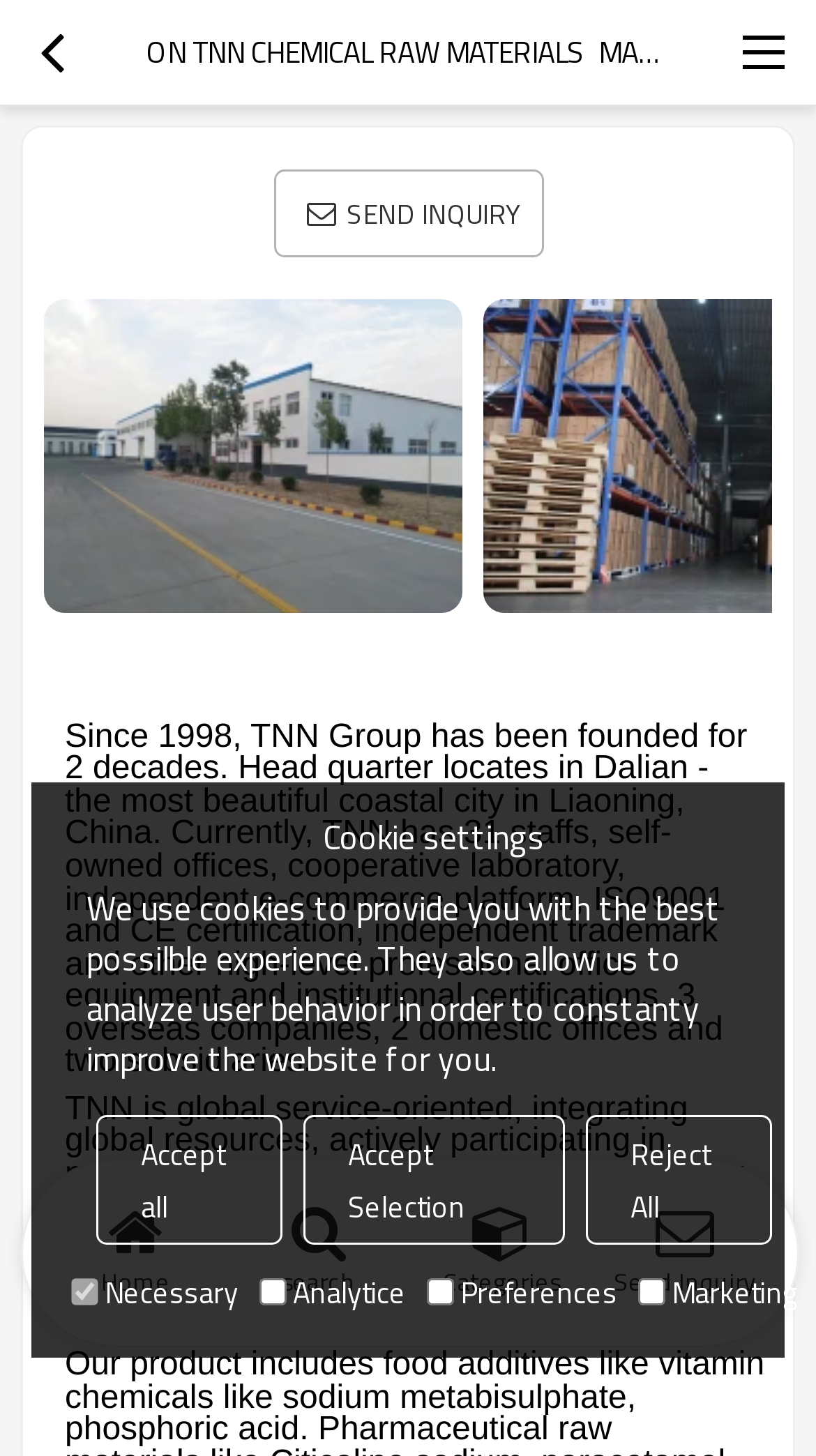What is the location of TNN's head quarter?
Craft a detailed and extensive response to the question.

The location of TNN's head quarter can be found in the StaticText element that describes the company's profile, which states 'Head quarter locates in Dalian -the most beautiful coastal city in Liaoning, China'.